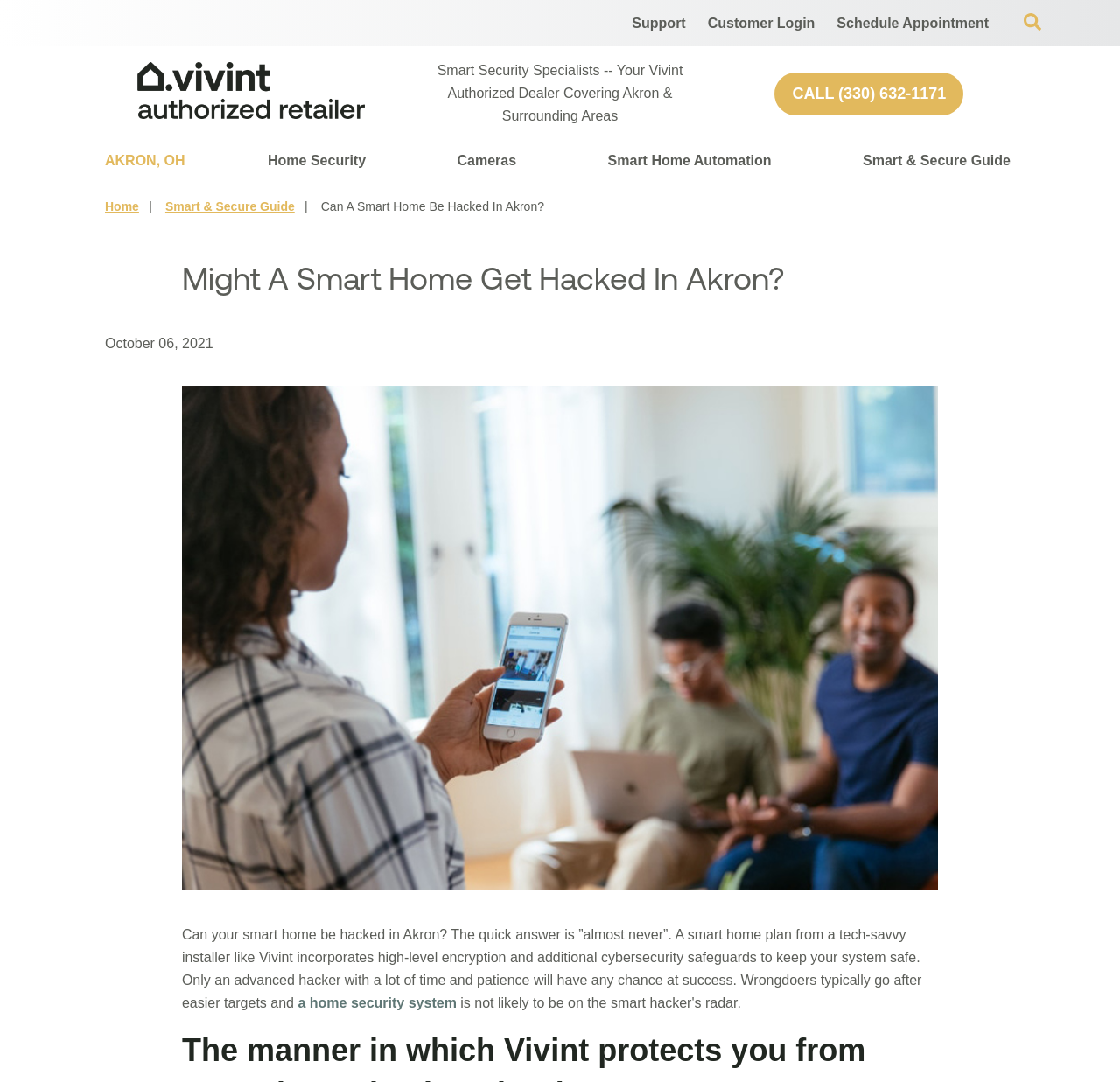Please find the bounding box coordinates of the element that needs to be clicked to perform the following instruction: "Read Sanae's Story". The bounding box coordinates should be four float numbers between 0 and 1, represented as [left, top, right, bottom].

None